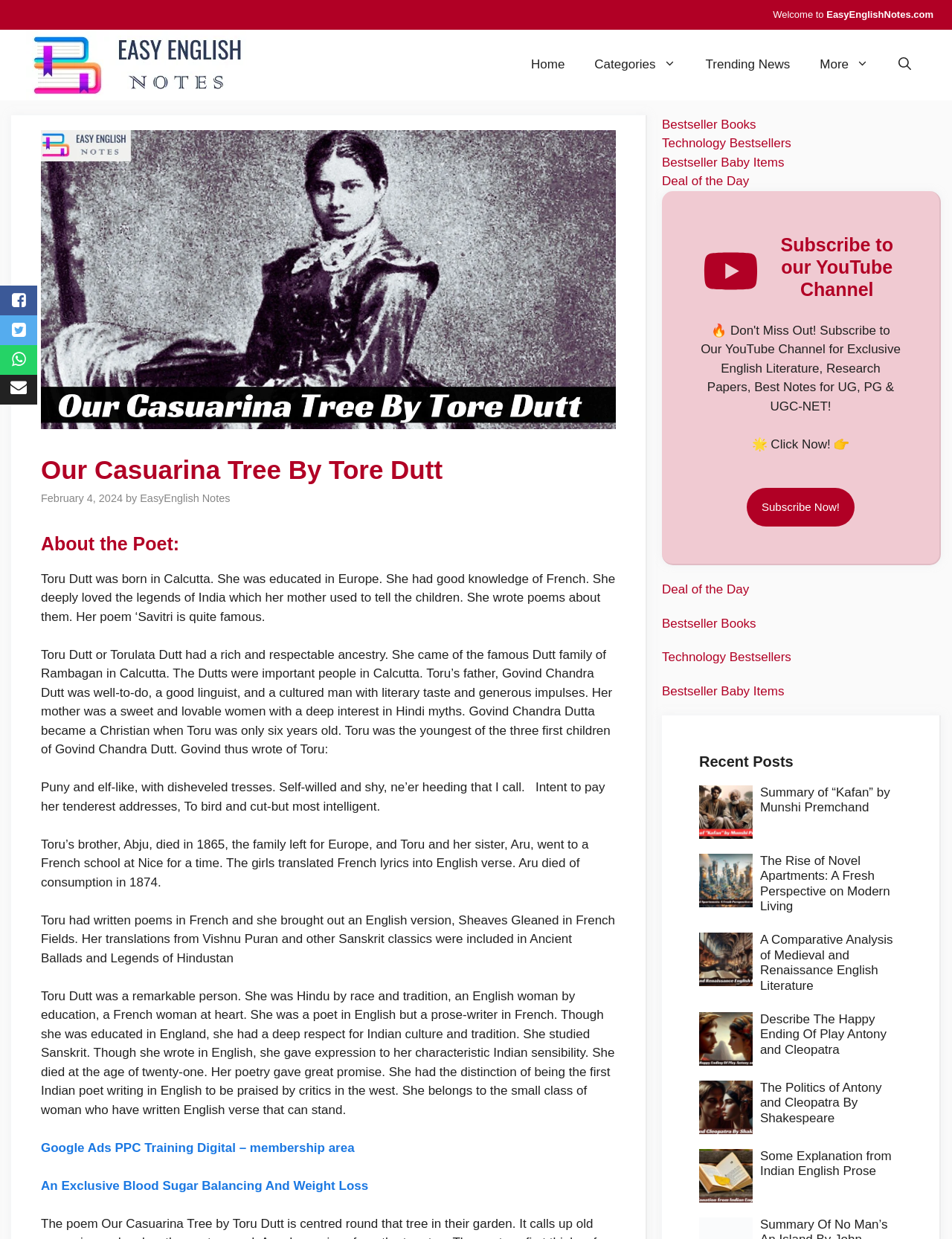Please give a concise answer to this question using a single word or phrase: 
What is the name of the website?

Easy English Notes